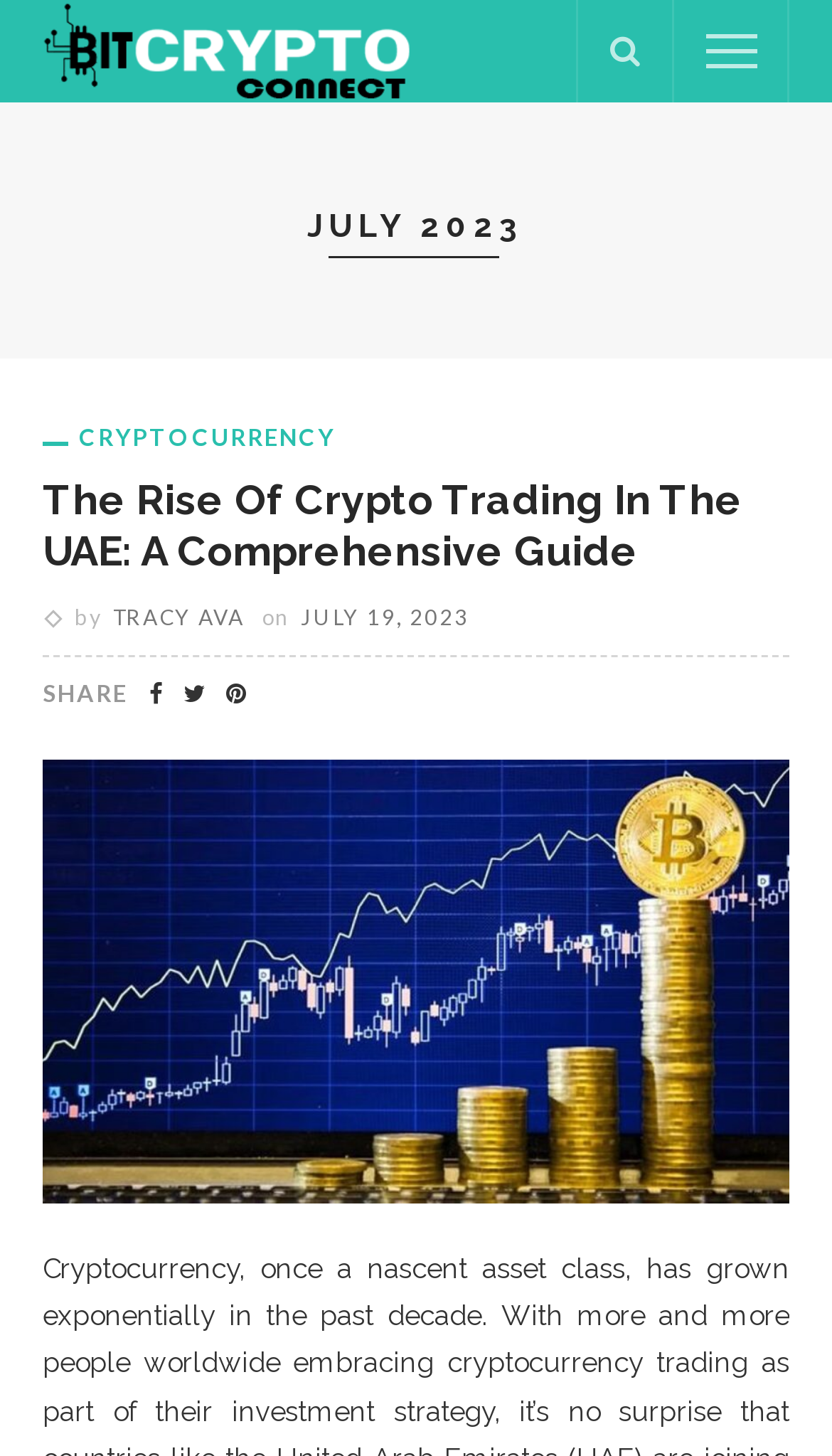How many social media sharing options are available?
Based on the image, answer the question with a single word or brief phrase.

3